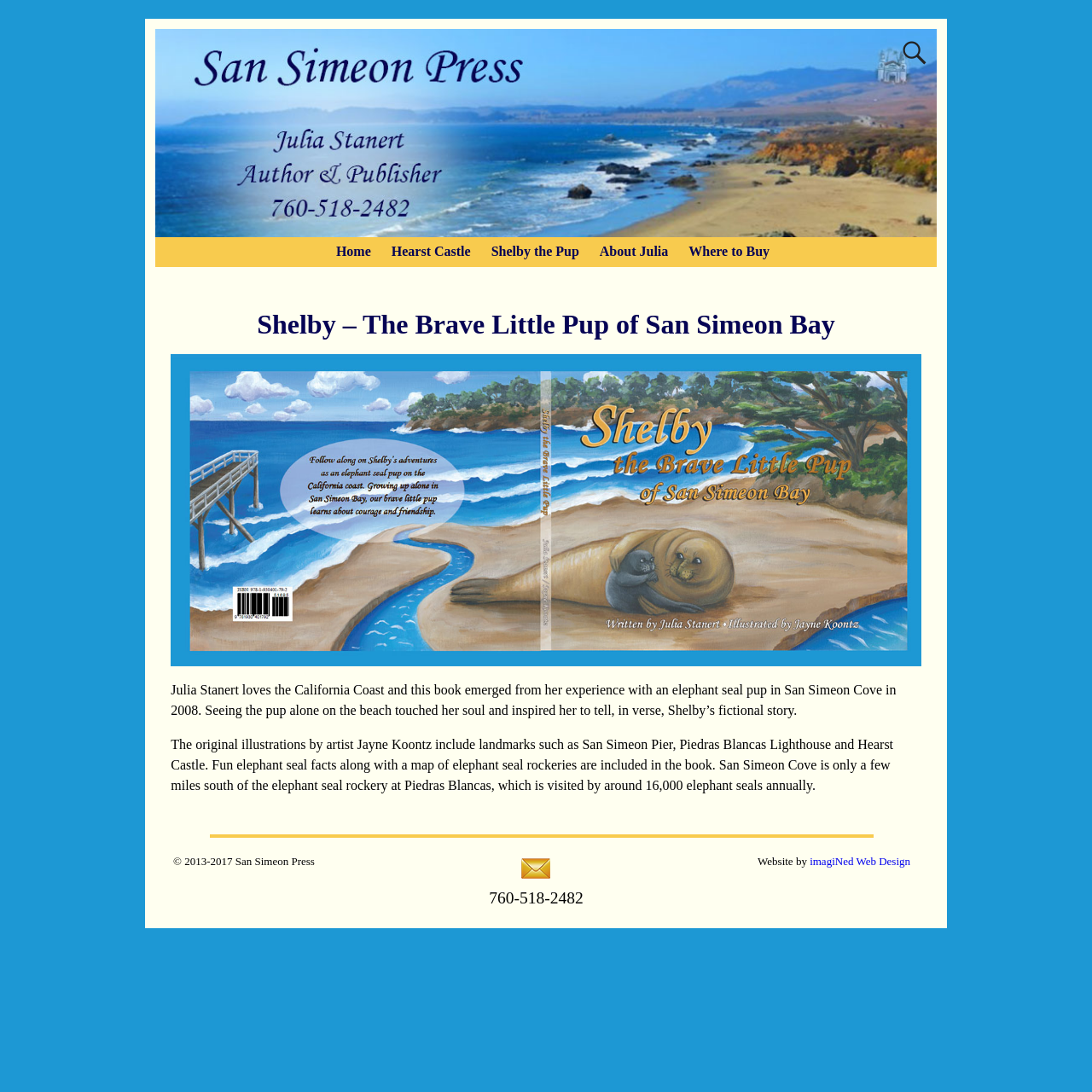Determine the bounding box coordinates of the UI element that matches the following description: "Where to Buy". The coordinates should be four float numbers between 0 and 1 in the format [left, top, right, bottom].

[0.621, 0.217, 0.714, 0.244]